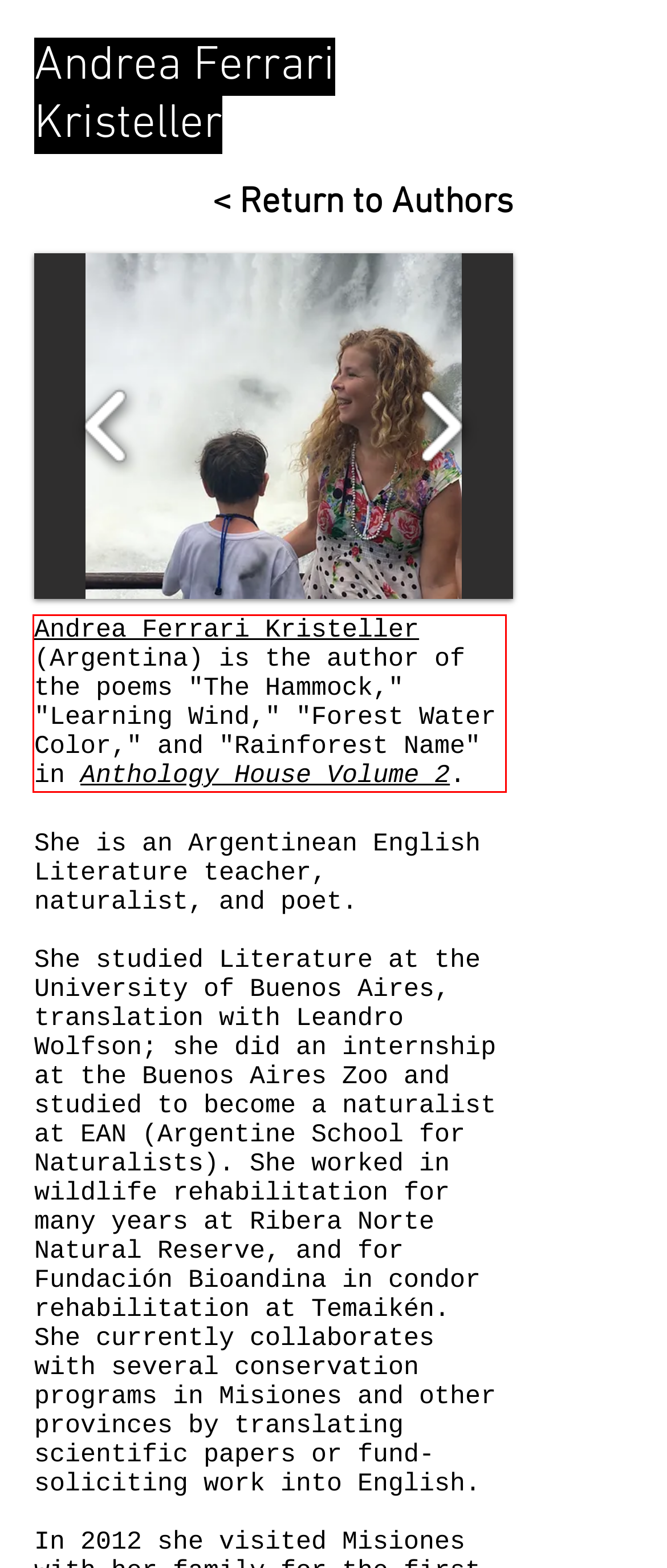Please identify the text within the red rectangular bounding box in the provided webpage screenshot.

Andrea Ferrari Kristeller (Argentina) is the author of the poems "The Hammock," "Learning Wind," "Forest Water Color," and "Rainforest Name" in Anthology House Volume 2.